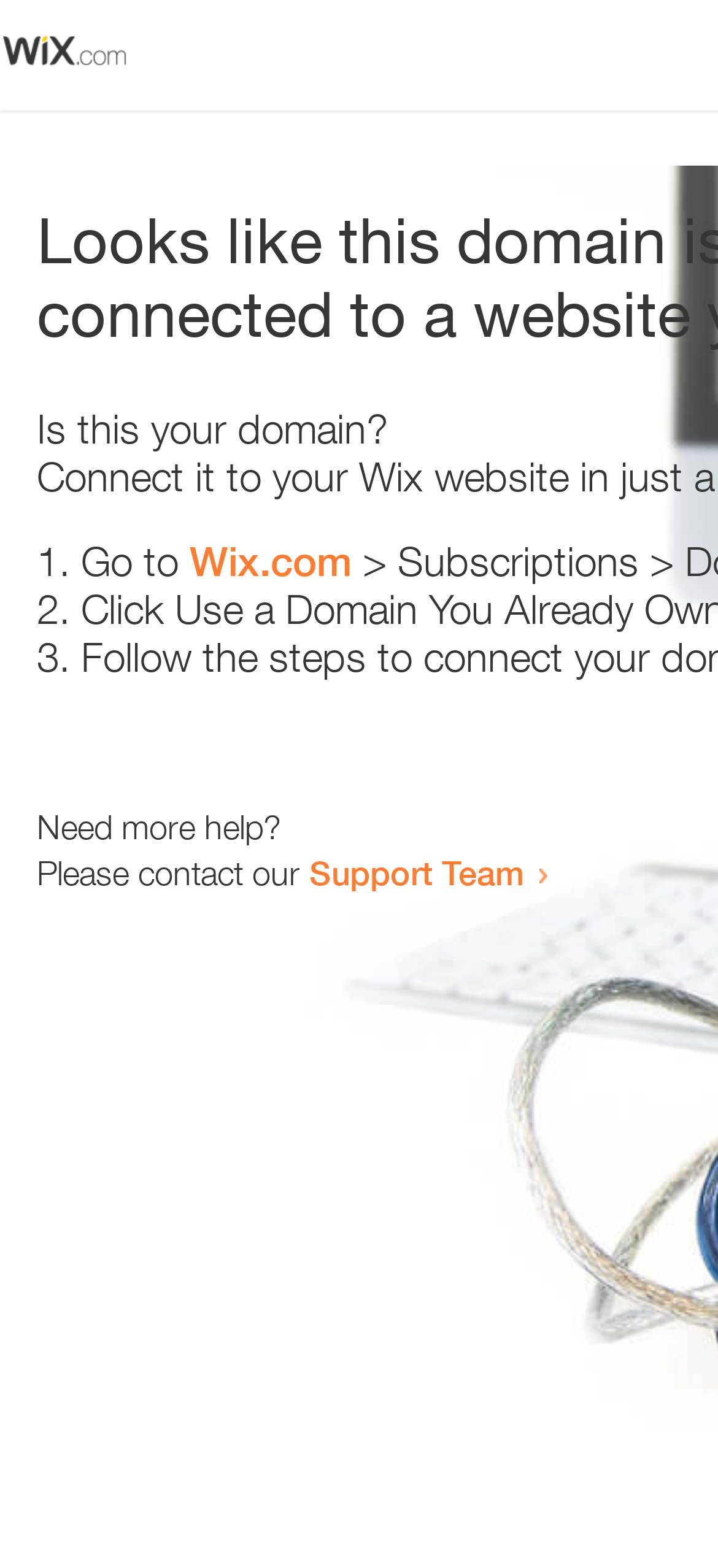Give a succinct answer to this question in a single word or phrase: 
What is the support team contact method?

Link